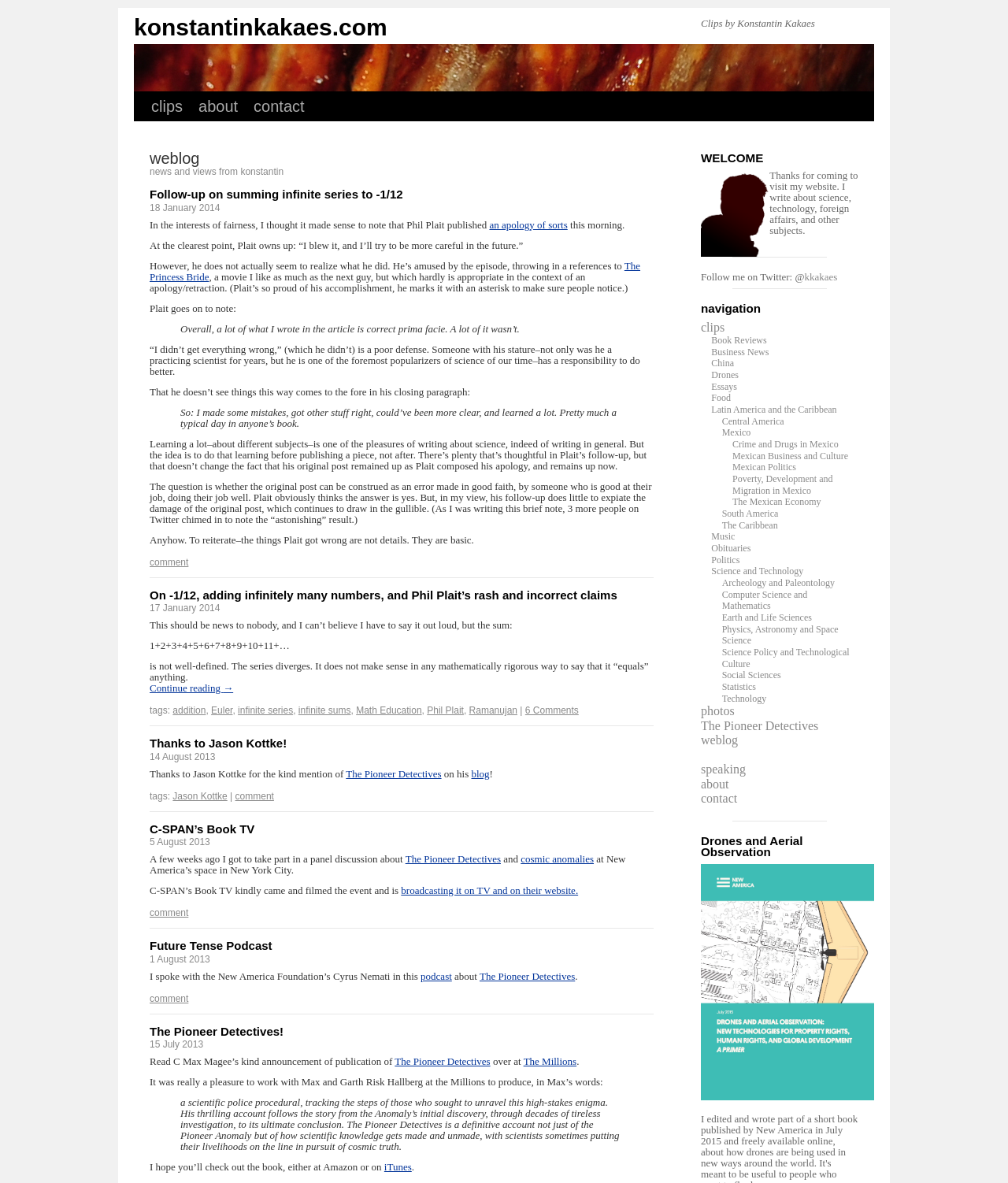What is the name of the author of this weblog?
Provide a well-explained and detailed answer to the question.

The name of the author can be inferred from the link 'konstantinkakaes.com' at the top of the webpage, which suggests that the weblog belongs to Konstantin Kakaes.